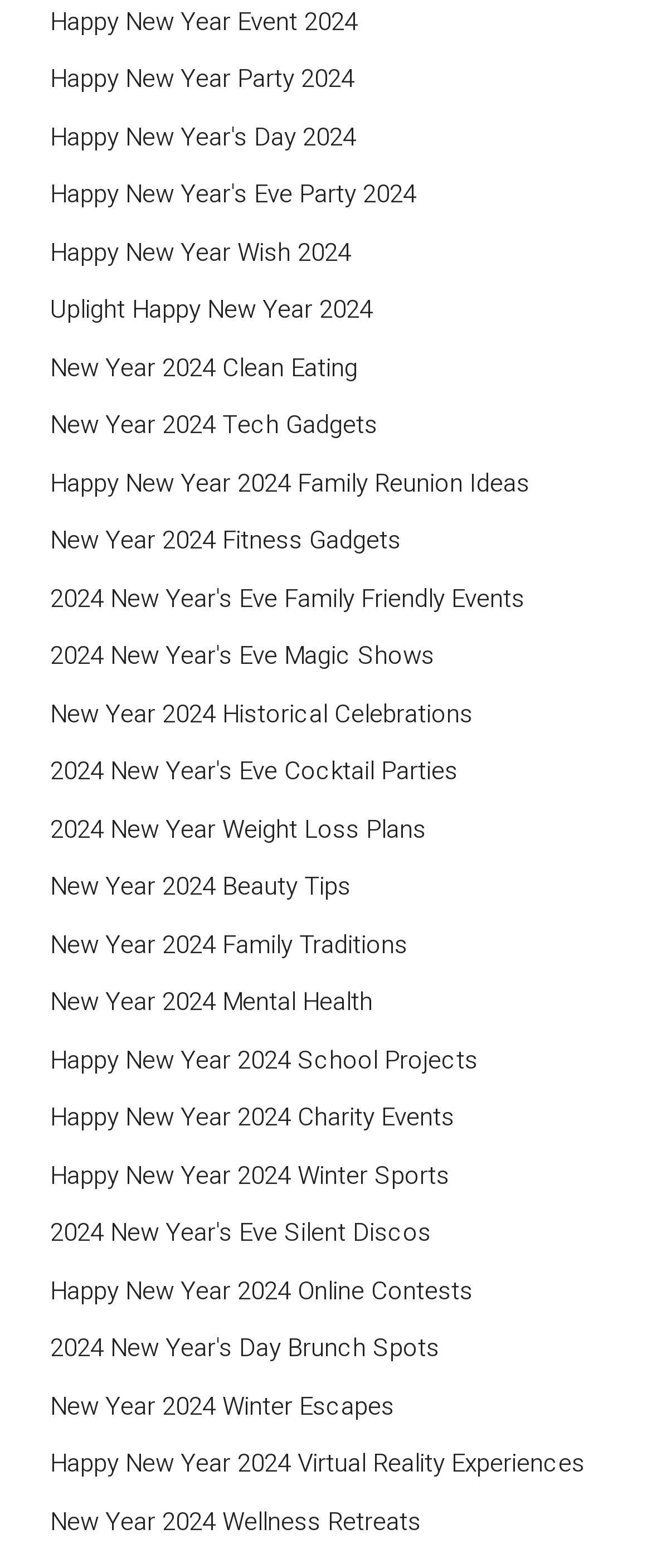How many New Year's Eve party links are available?
Please provide a single word or phrase as your answer based on the image.

5